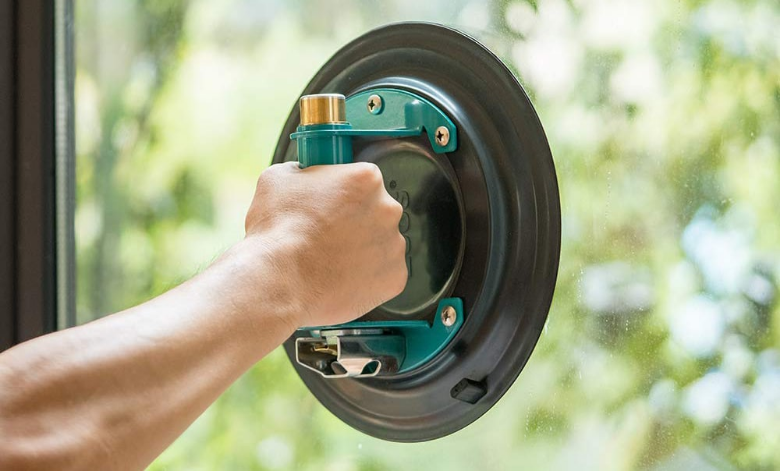Elaborate on all the features and components visible in the image.

The image depicts a person using a glass suction cup, demonstrating practical application in lifting and positioning glass materials. In the foreground, a hand firmly grips a turquoise and black suction cup equipped with a gold lever. The background features a blurred view of a garden, indicating that the suction cup is being applied on a window or glass surface, highlighting its utility in safely handling delicate materials like glass. This tool is particularly valuable for tasks such as installing glass panes, showcasing its effectiveness and the importance of having clean, smooth surfaces for optimal suction. The image underscores the significance of using appropriate accessories for glass handling, aligning with themes in user guides and reviews for suction cups in the 2023 market.